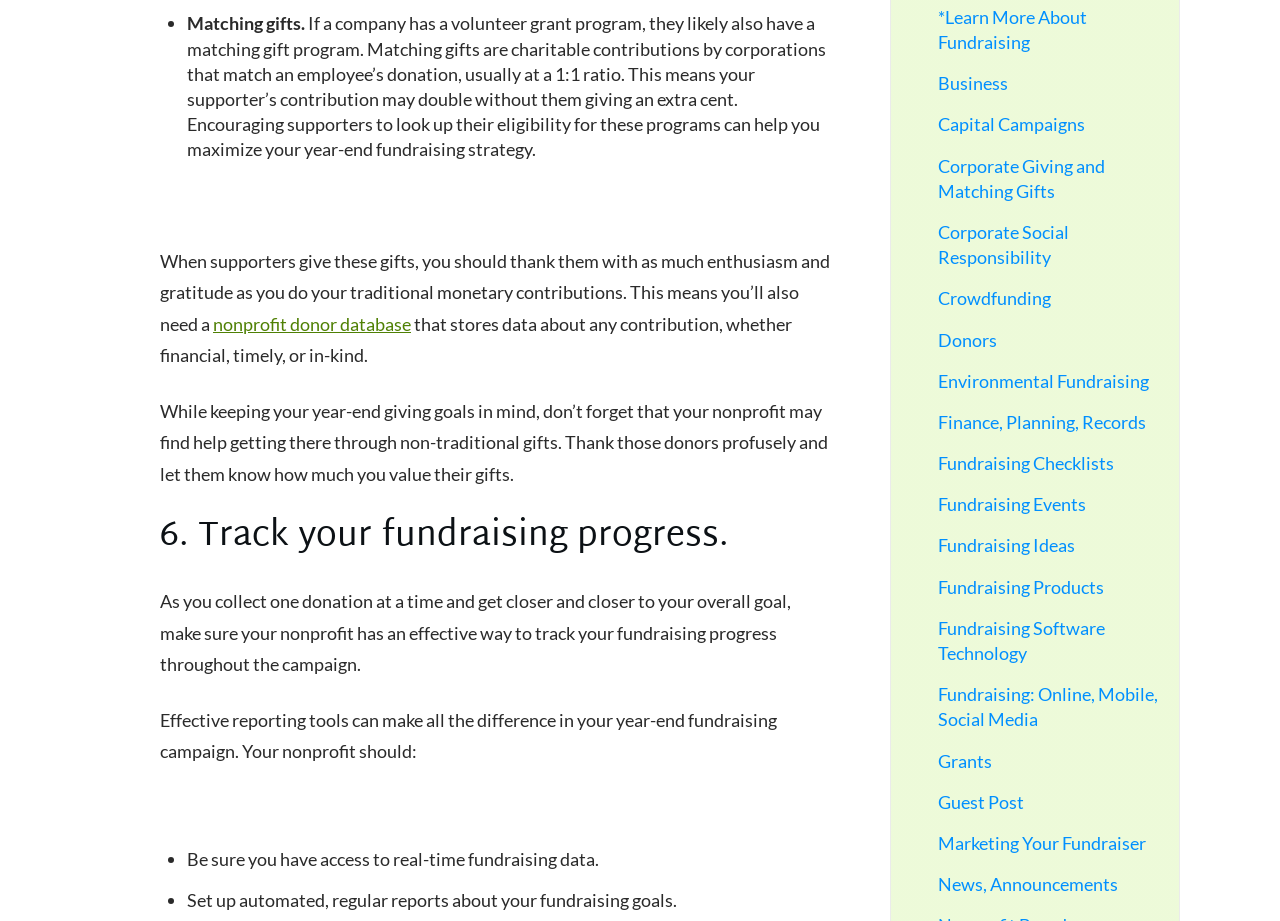Kindly determine the bounding box coordinates for the area that needs to be clicked to execute this instruction: "Check out fundraising software technology".

[0.733, 0.67, 0.863, 0.721]